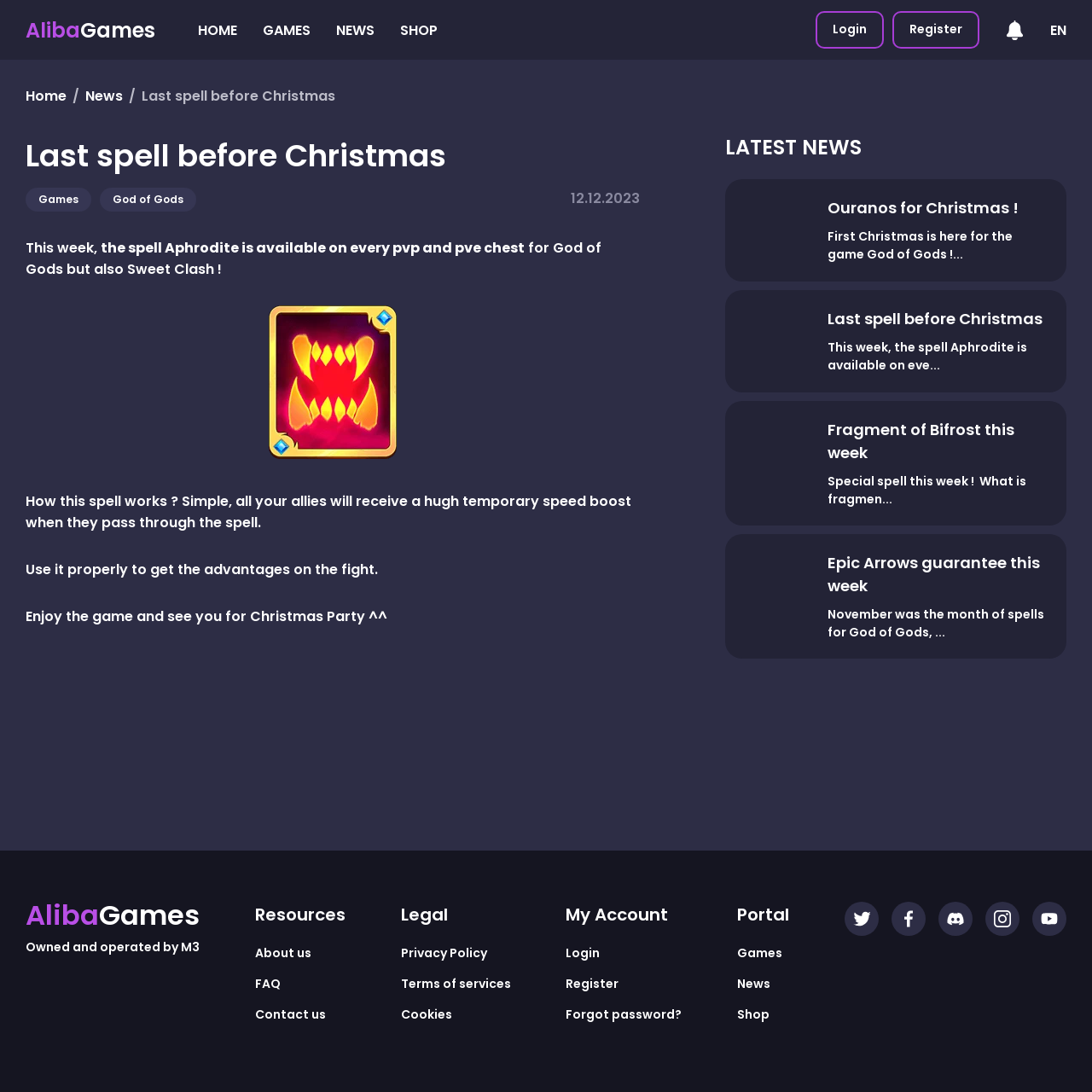Please identify the bounding box coordinates of the area that needs to be clicked to fulfill the following instruction: "Check the Twitter link."

[0.773, 0.826, 0.805, 0.857]